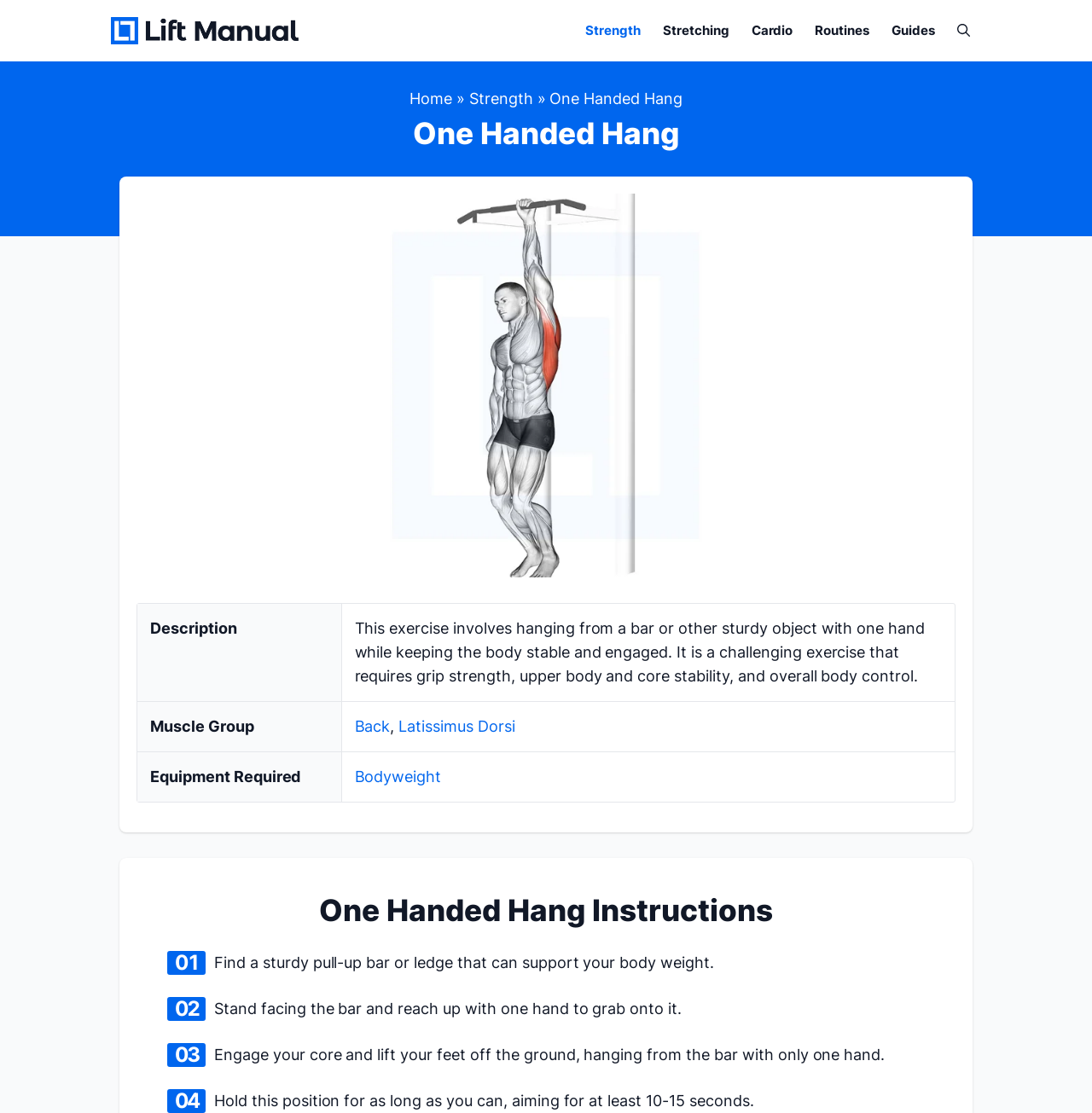Identify the bounding box coordinates of the region I need to click to complete this instruction: "Click on the 'Lift Manual' link".

[0.102, 0.018, 0.273, 0.034]